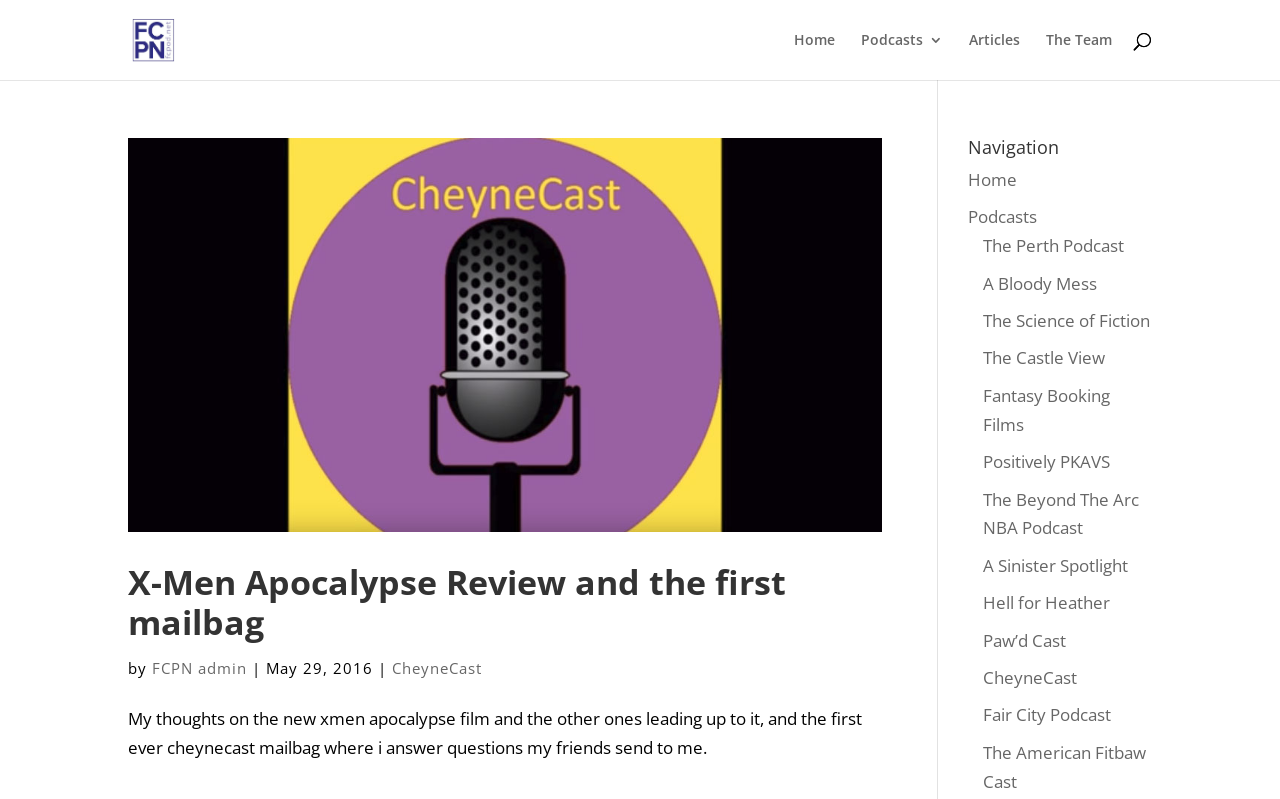Given the element description, predict the bounding box coordinates in the format (top-left x, top-left y, bottom-right x, bottom-right y). Make sure all values are between 0 and 1. Here is the element description: Fair City Podcast

[0.768, 0.88, 0.868, 0.909]